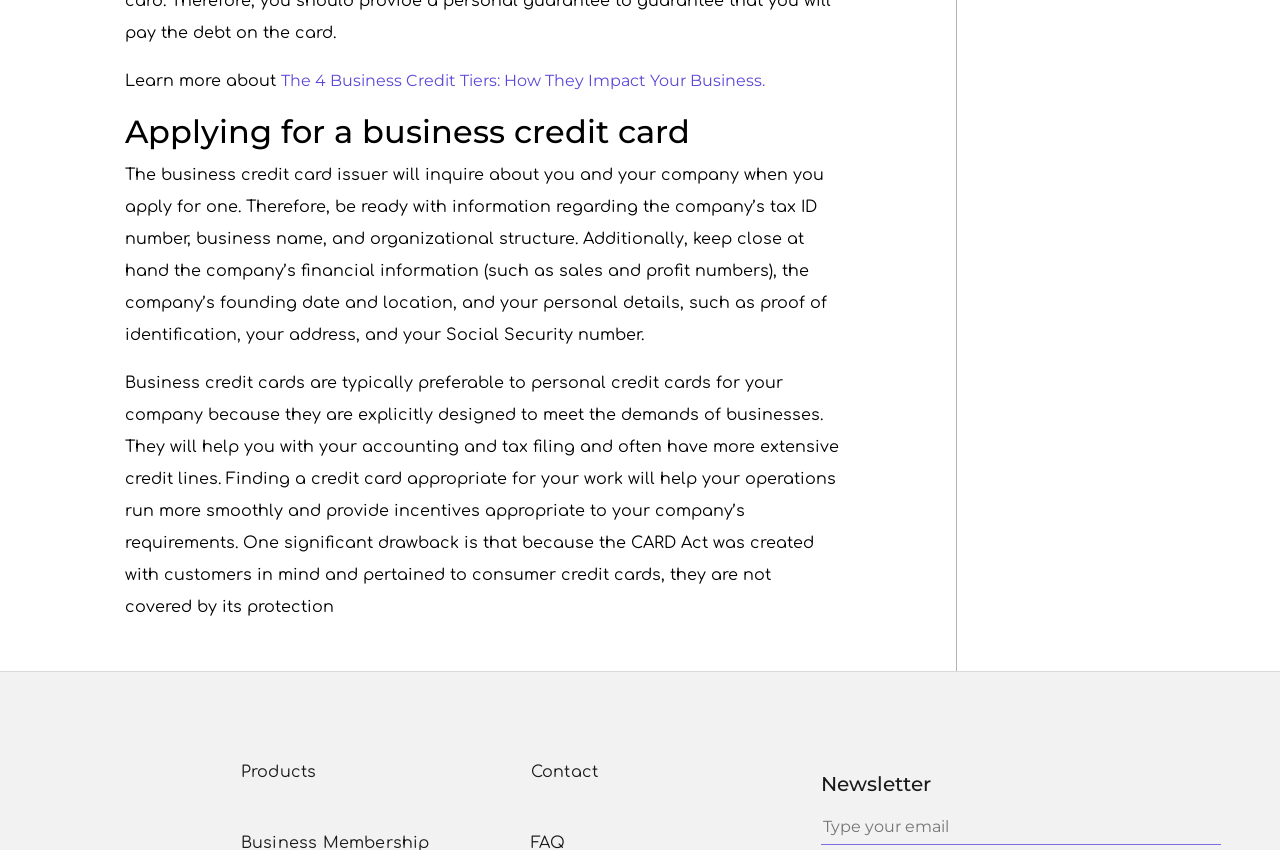Provide a brief response in the form of a single word or phrase:
How many links are available in the webpage?

10